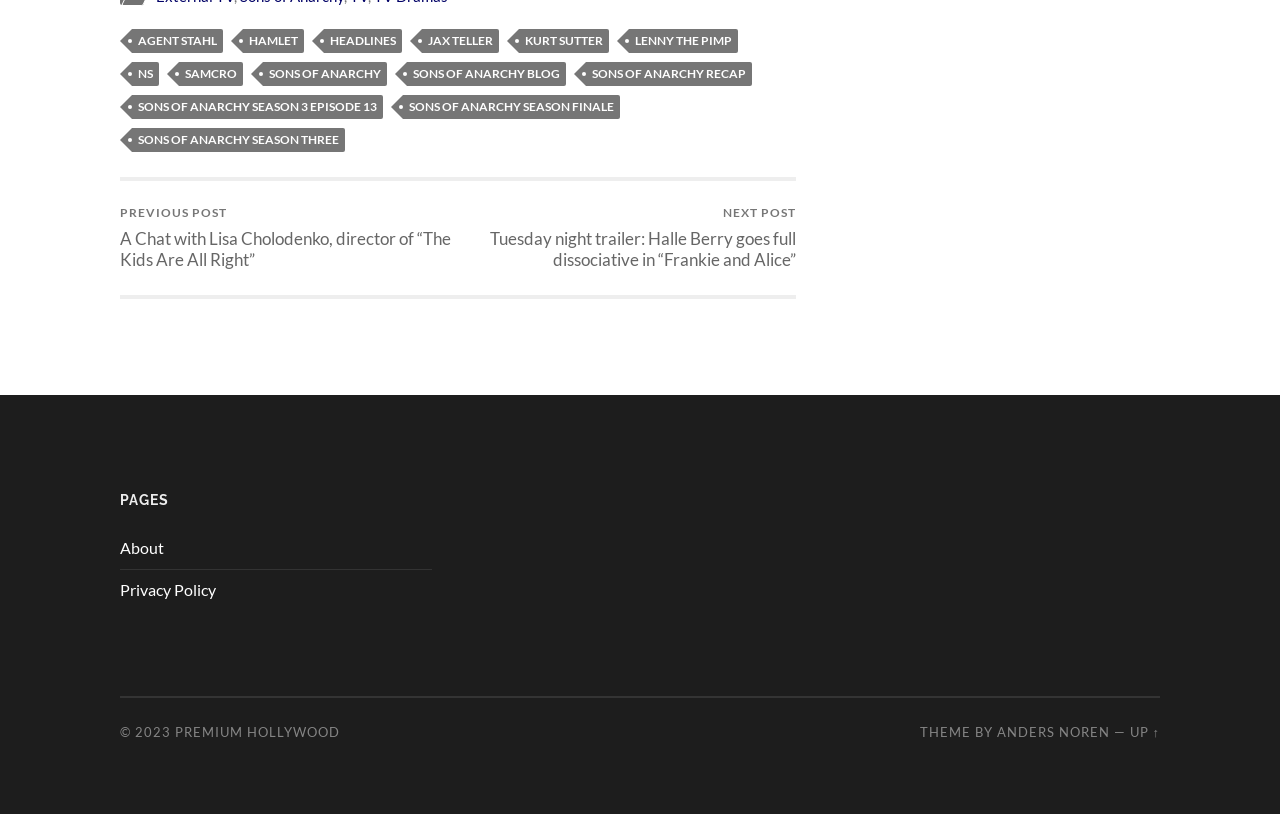Carefully examine the image and provide an in-depth answer to the question: What is the year of the copyright mentioned on the webpage?

I found a StaticText element with the text '© 2023' on the webpage, which suggests that the year of the copyright is 2023.